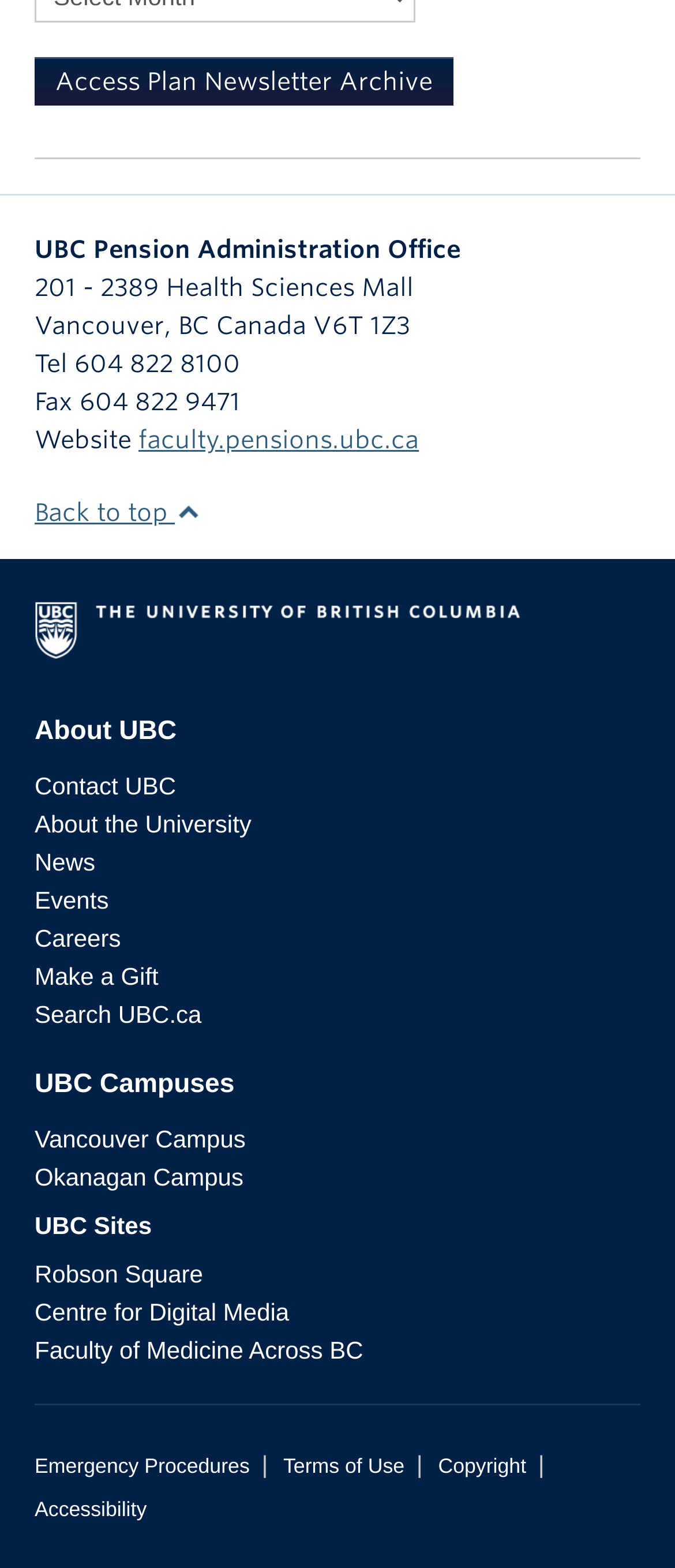What is the postal code of the UBC Pension Administration Office?
Refer to the image and provide a detailed answer to the question.

I found the answer by looking at the StaticText element with the text 'V6T 1Z3' located in the contact information section.